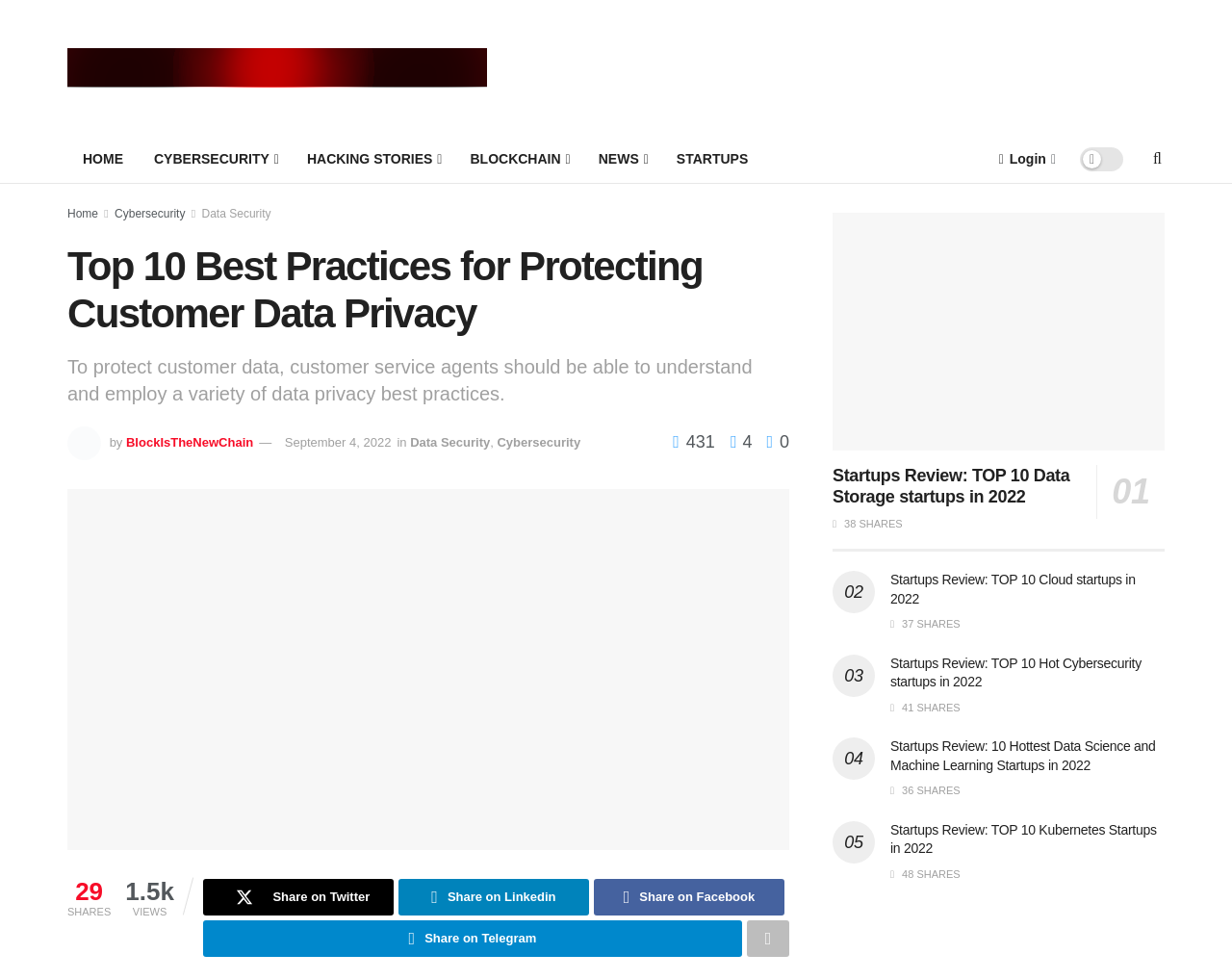Describe every aspect of the webpage comprehensively.

This webpage is about protecting customer data privacy, with a focus on best practices for customer service agents. At the top, there is a logo and a navigation menu with links to "HOME", "CYBERSECURITY", "HACKING STORIES", "BLOCKCHAIN", "NEWS", and "STARTUPS". On the right side, there is a login button and a search icon.

Below the navigation menu, there is a heading that reads "Top 10 Best Practices for Protecting Customer Data Privacy" followed by a subheading that explains the importance of data privacy best practices for customer service agents. Next to the headings, there is an image of a logo and a byline with the author's name and publication date.

The main content of the page is divided into sections, each with a heading and a link to a related article. The sections are titled "Customer Data Privacy", "Data Security", and "Cybersecurity", and each has a brief description and a link to read more. There are also social media sharing buttons and a count of shares and views for each section.

Below the main content, there are four sections with headings that read "01 Startups Review: TOP 10 Data Storage startups in 2022", "02 Startups Review: TOP 10 Cloud startups in 2022", "03 Startups Review: TOP 10 Hot Cybersecurity startups in 2022", and "04 Startups Review: 10 Hottest Data Science and Machine Learning Startups in 2022". Each section has a brief description, a link to read more, and social media sharing buttons with a count of shares and views.

Finally, there is a section with a heading that reads "05 Startups Review: TOP 10 Kubernetes Startups in 2022" with a brief description, a link to read more, and social media sharing buttons with a count of shares and views.